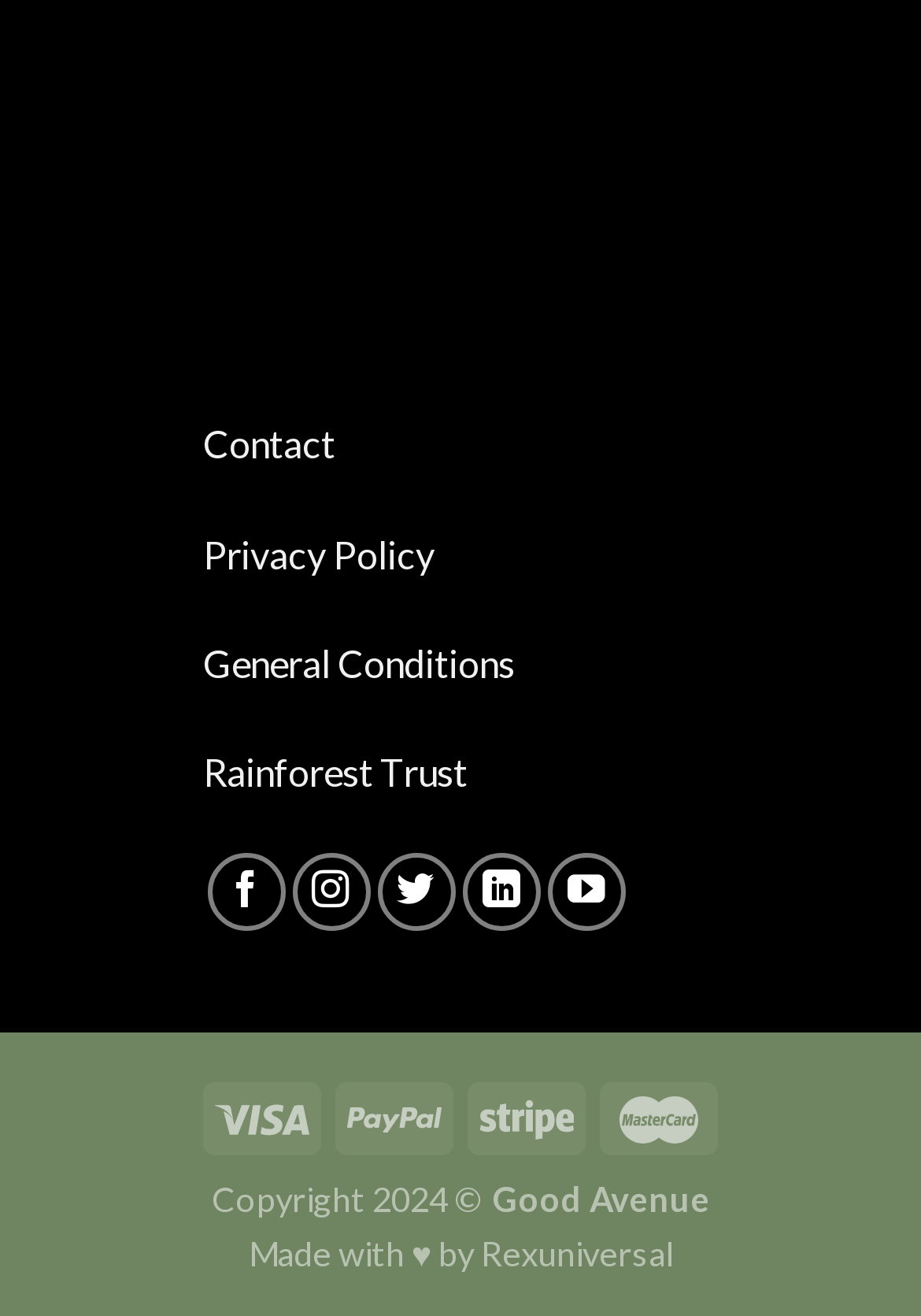Can you provide the bounding box coordinates for the element that should be clicked to implement the instruction: "Follow on Facebook"?

[0.225, 0.648, 0.309, 0.707]